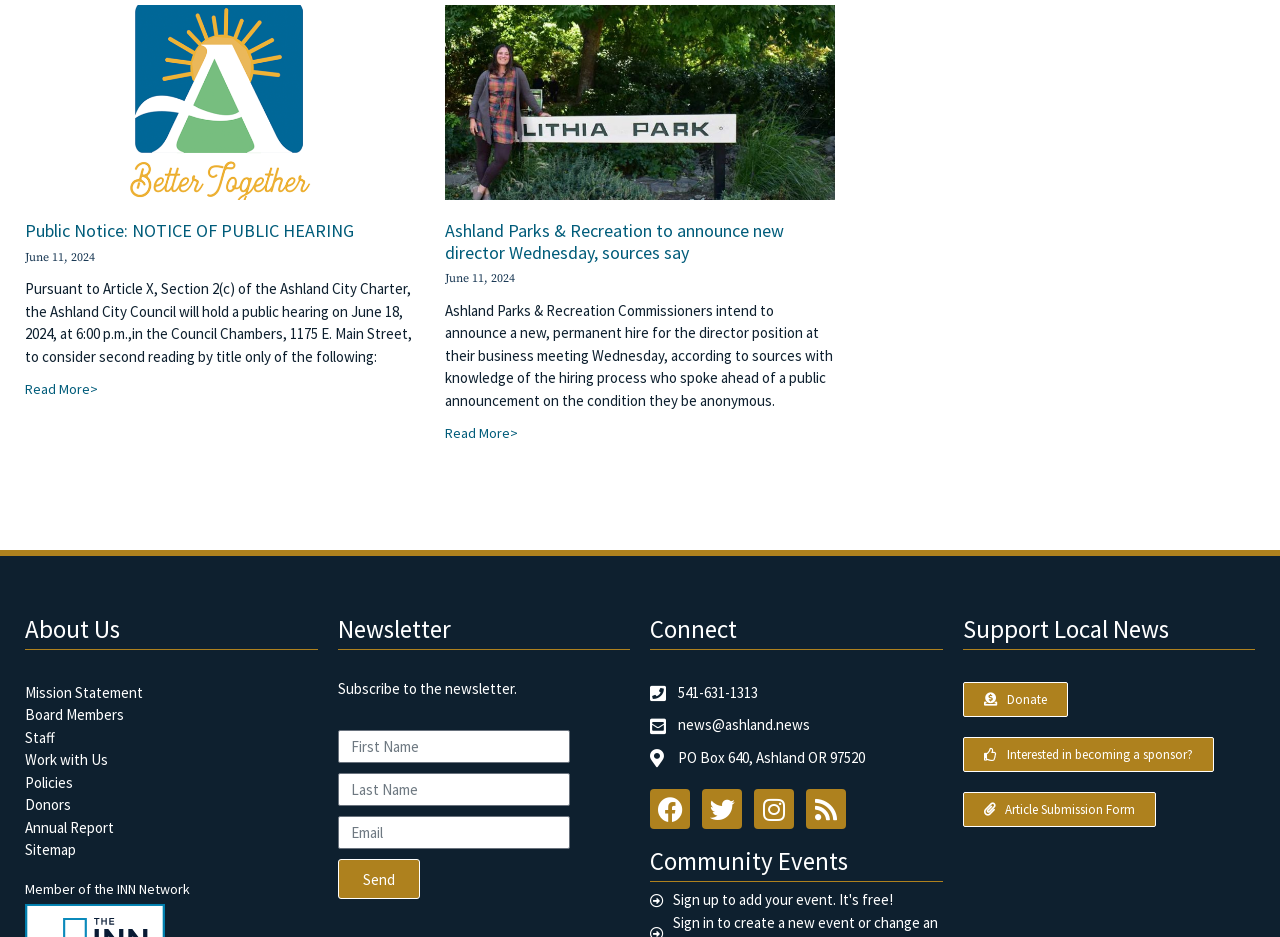Locate the bounding box coordinates of the element that should be clicked to execute the following instruction: "Subscribe to the newsletter".

[0.264, 0.725, 0.404, 0.745]